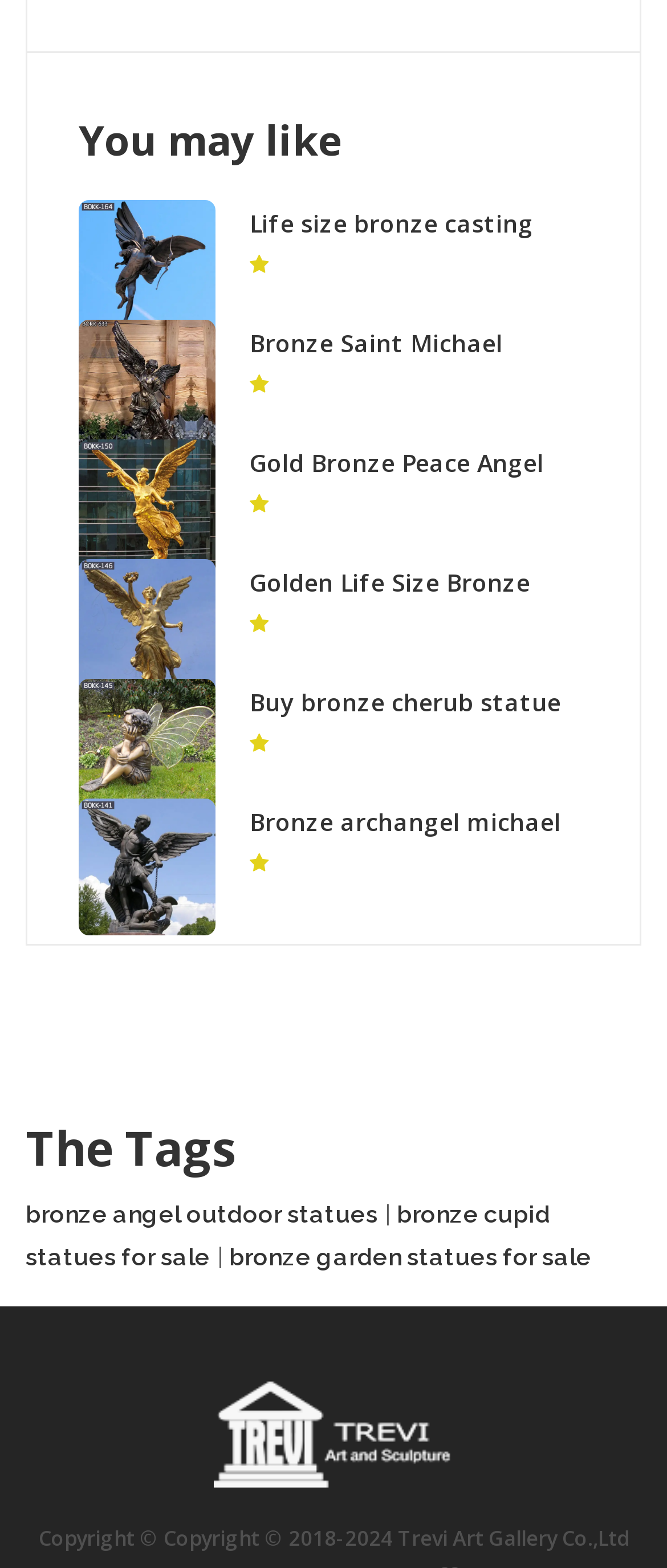Identify the bounding box coordinates of the area you need to click to perform the following instruction: "Click on the link 'bronze cupid statues for sale'".

[0.038, 0.765, 0.826, 0.81]